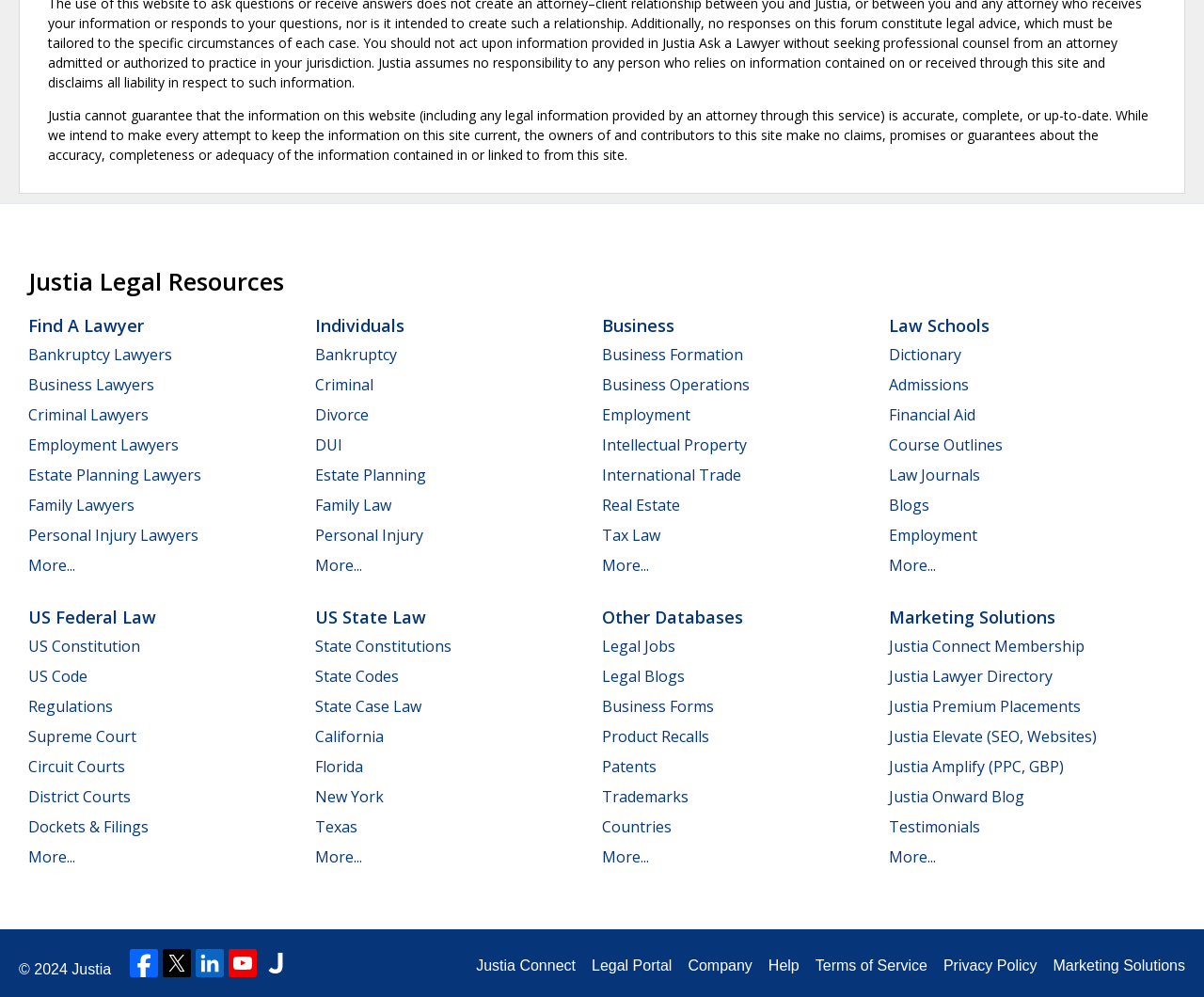Analyze the image and give a detailed response to the question:
How many categories of lawyers are listed?

There are 7 categories of lawyers listed, including Bankruptcy Lawyers, Business Lawyers, Criminal Lawyers, Employment Lawyers, Estate Planning Lawyers, Family Lawyers, and Personal Injury Lawyers.